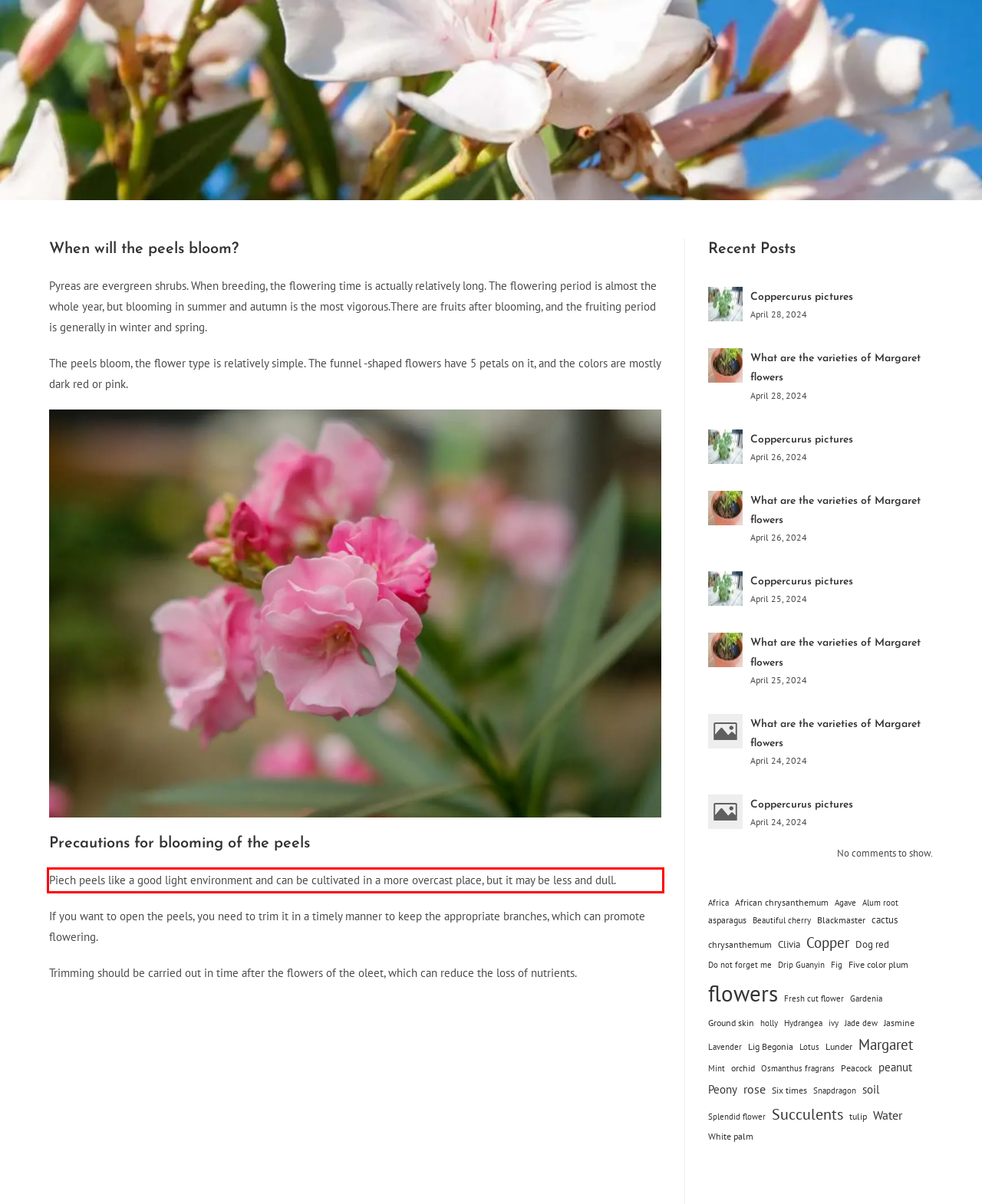Please extract the text content from the UI element enclosed by the red rectangle in the screenshot.

Piech peels like a good light environment and can be cultivated in a more overcast place, but it may be less and dull.